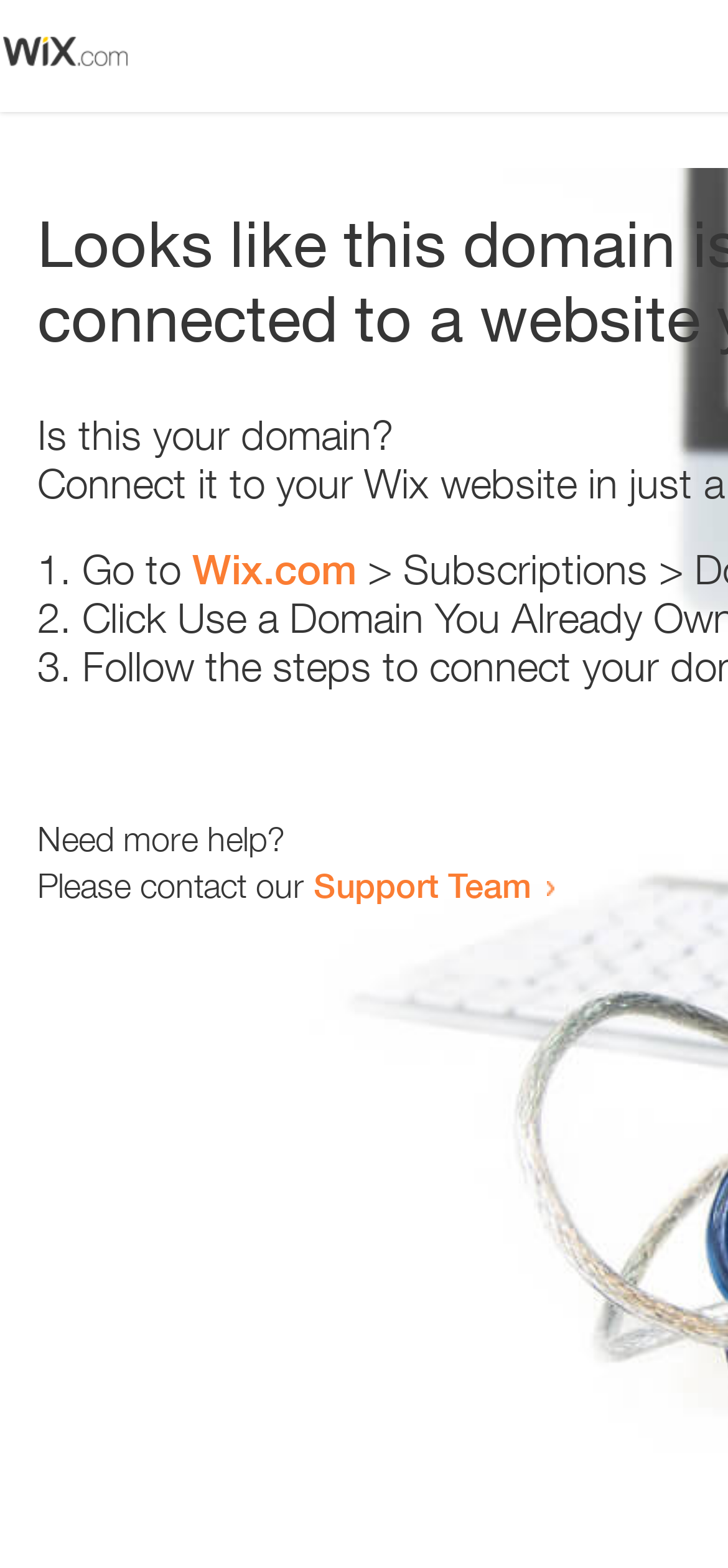What is the question being asked at the top?
Give a detailed and exhaustive answer to the question.

The question is asking about the text present at the top of the webpage. Upon examining the webpage, I found a static text element with the text 'Is this your domain?' which is likely the question being asked.